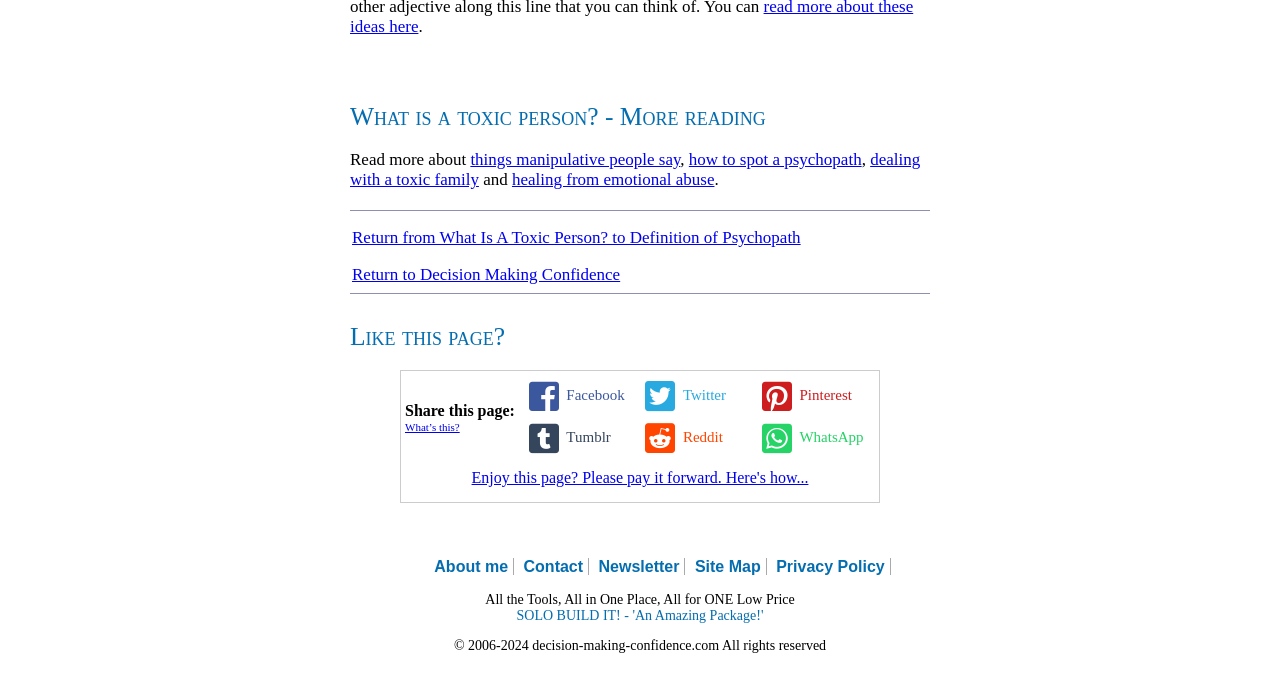What is the topic of the recommended tool?
Carefully examine the image and provide a detailed answer to the question.

The webpage recommends a tool called 'Solo Build It', which is described as 'An Amazing Package!' and seems to be a product or service related to building or creating something, possibly a website or online presence.